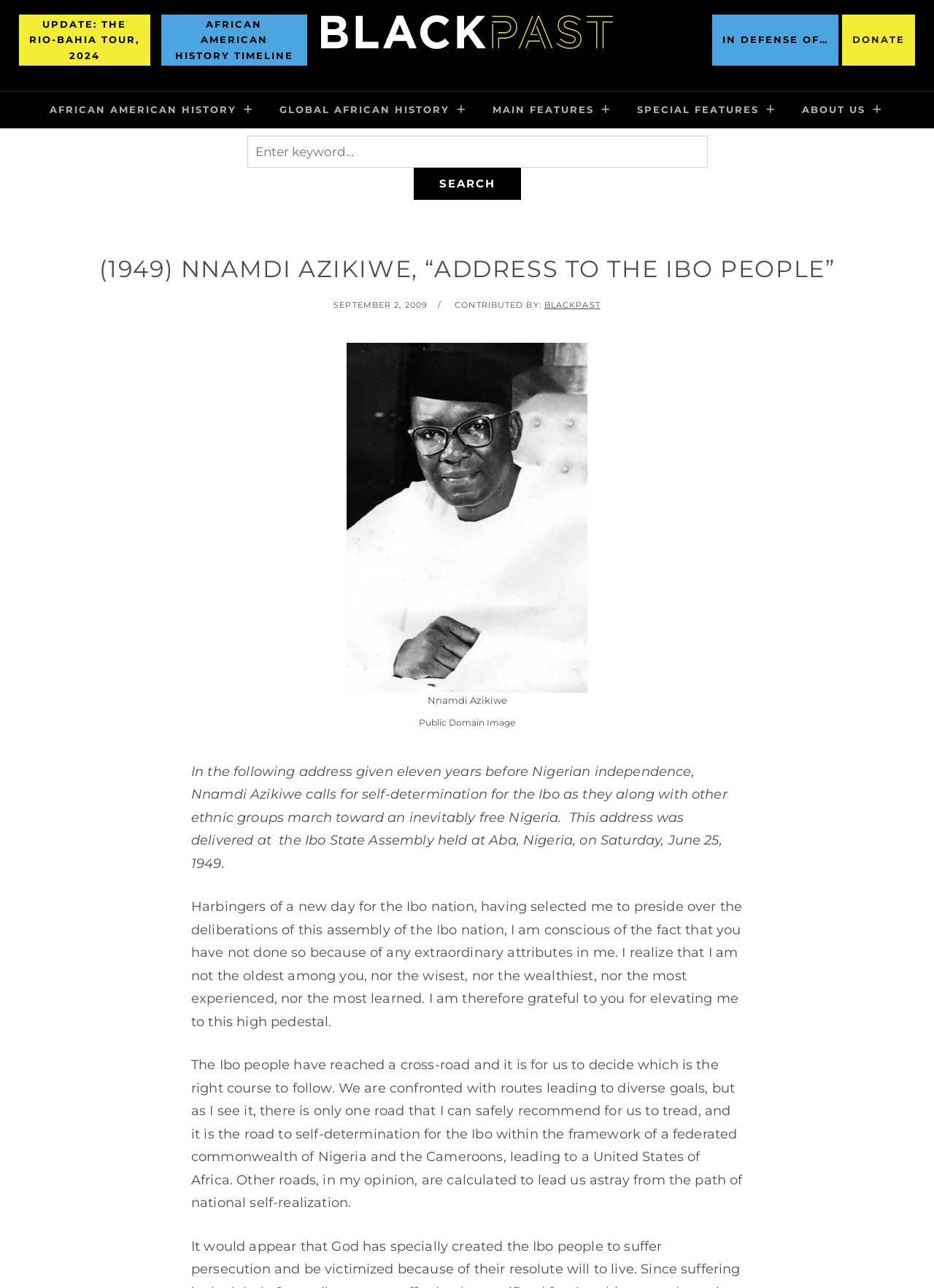Given the following UI element description: "aria-label="Pause story"", find the bounding box coordinates in the webpage screenshot.

None